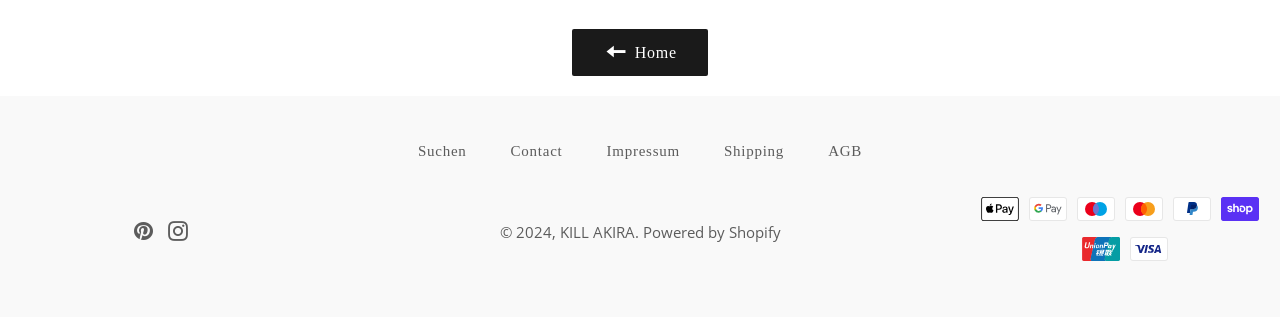Could you highlight the region that needs to be clicked to execute the instruction: "Click on the Marvel link"?

None